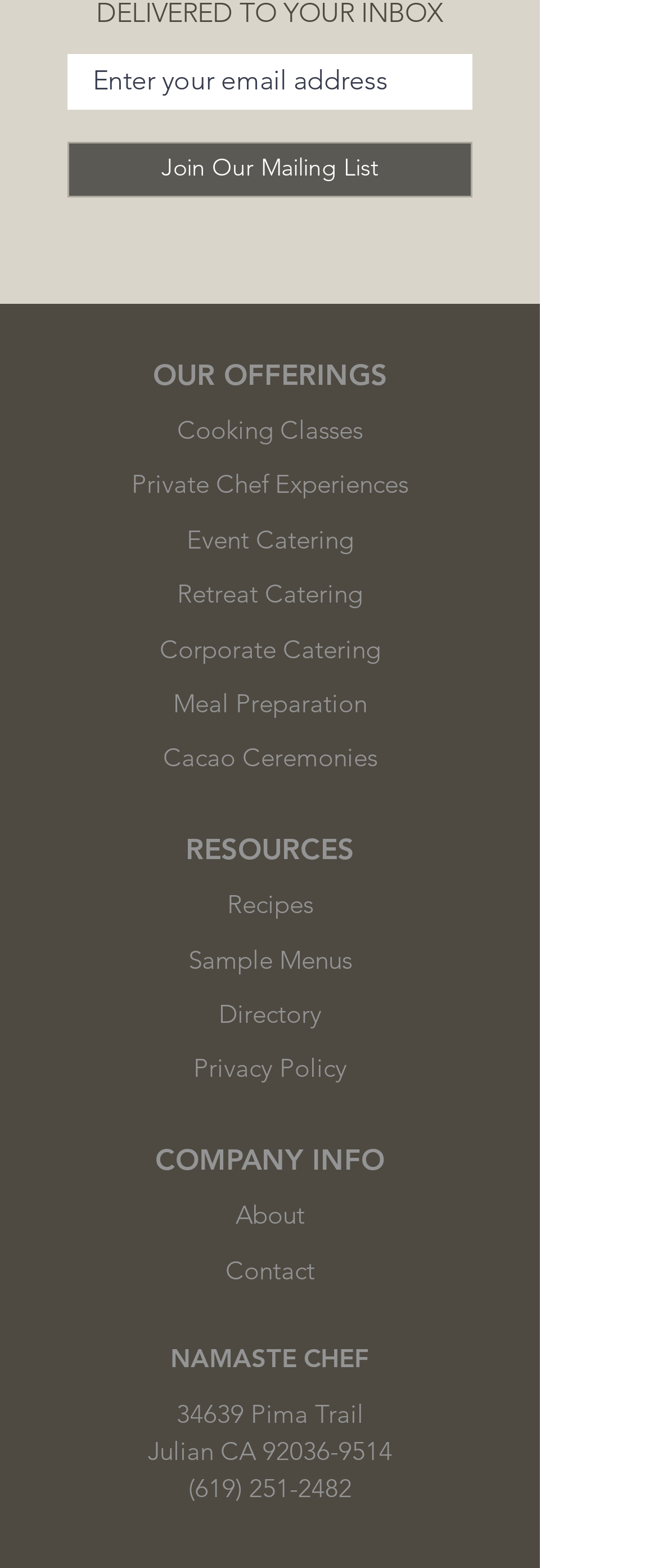Using the format (top-left x, top-left y, bottom-right x, bottom-right y), provide the bounding box coordinates for the described UI element. All values should be floating point numbers between 0 and 1: Contact

[0.342, 0.798, 0.478, 0.822]